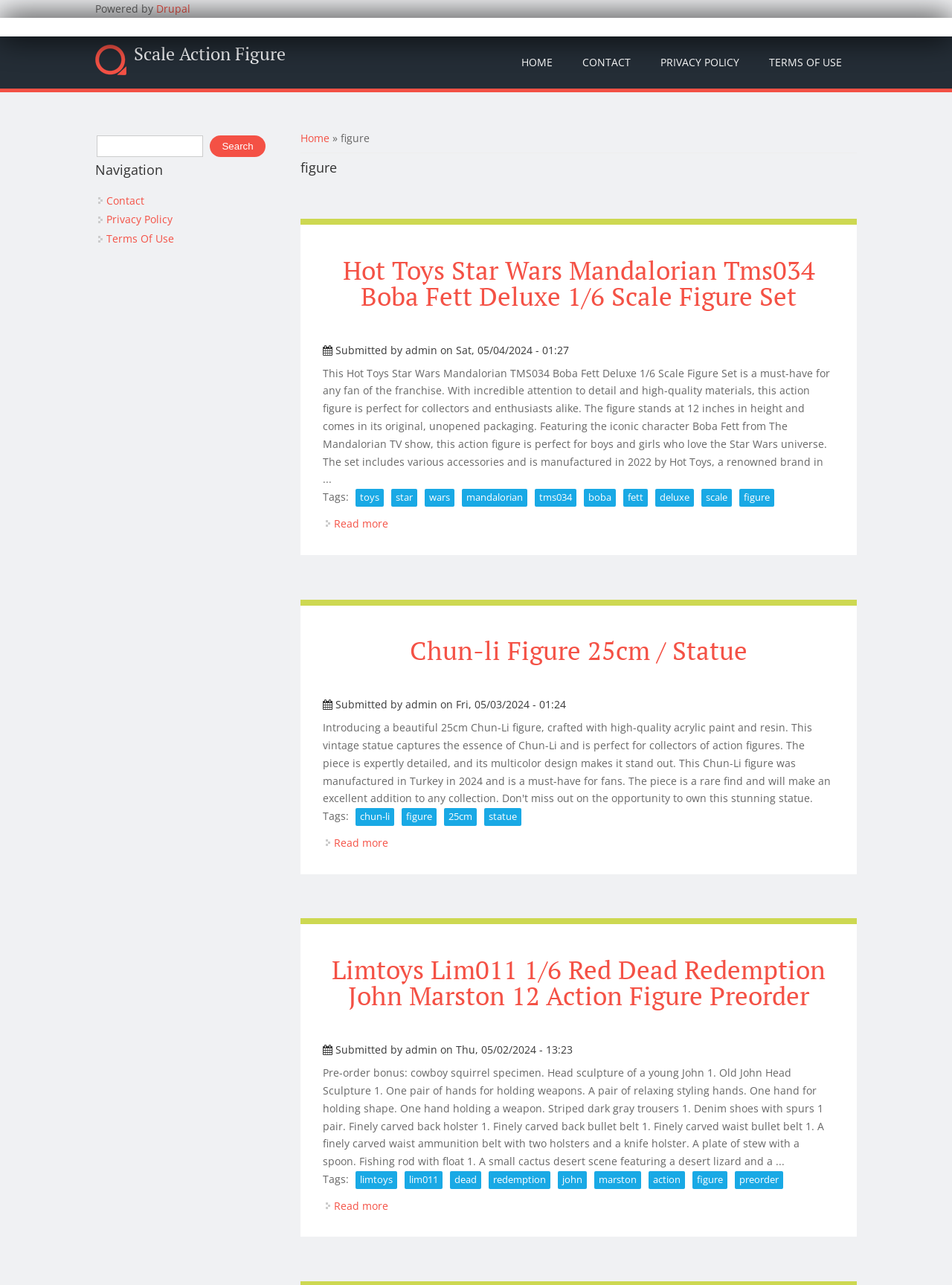Find and provide the bounding box coordinates for the UI element described here: "Scale Action Figure". The coordinates should be given as four float numbers between 0 and 1: [left, top, right, bottom].

[0.141, 0.035, 0.3, 0.049]